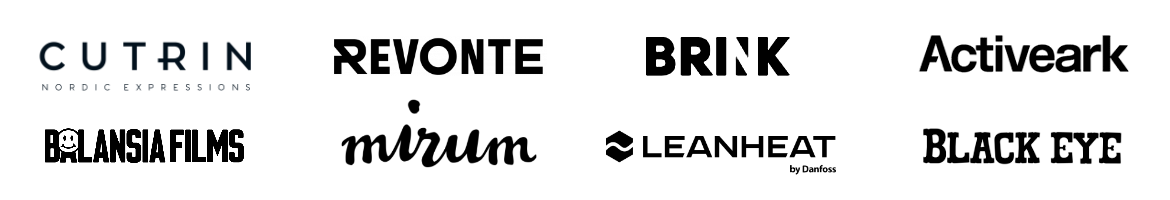Explain the image with as much detail as possible.

This image features a showcase of various brand logos, highlighting a diverse array of companies. The logos displayed include:

1. **CUTRIN** - Accompanied by the tagline "Nordic Expressions," suggesting a focus on Nordic-inspired products or services.
2. **REVONTE** - A bold, modern logo that conveys a sense of innovation.
3. **BRINK** - Illustrated in a striking font, enhancing its contemporary appeal.
4. **Activeark** - A dynamic logo likely associated with an active lifestyle or technology.
5. **Bolansia Films** - Playfully styled, hinting at creativity in the film industry.
6. **mirum** - Written in a flowing font, indicating a brand that values elegance and simplicity.
7. **LEANHEAT** - Featuring "by Danfoss," this logo suggests a partnership with established expertise, likely in energy solutions.
8. **BLACK EYE** - With a rugged aesthetic, this logo may imply a focus on adventure or outdoor products.

These logos reflect a blend of industries, including beauty, technology, film, and energy, showcasing the vibrant entrepreneurial spirit of the represented brands.